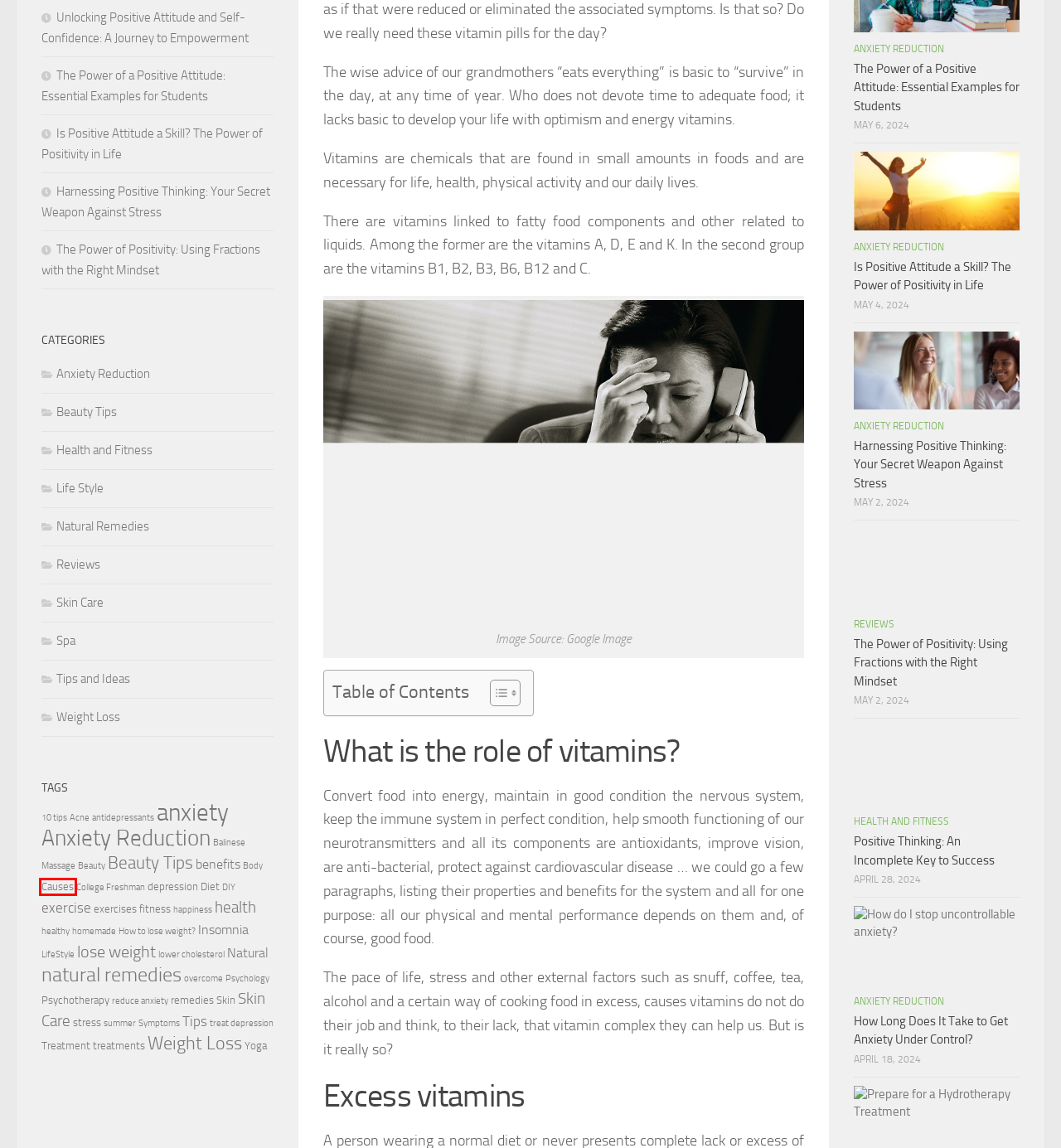Review the screenshot of a webpage which includes a red bounding box around an element. Select the description that best fits the new webpage once the element in the bounding box is clicked. Here are the candidates:
A. antidepressants Archives - Anxiety Reduction
B. Is Positive Attitude a Skill? The Power of Positivity in Life - Anxiety Reduction
C. health Archives - Anxiety Reduction
D. Causes Archives - Anxiety Reduction
E. exercise Archives - Anxiety Reduction
F. healthy Archives - Anxiety Reduction
G. College Freshman Archives - Anxiety Reduction
H. fitness Archives - Anxiety Reduction

D